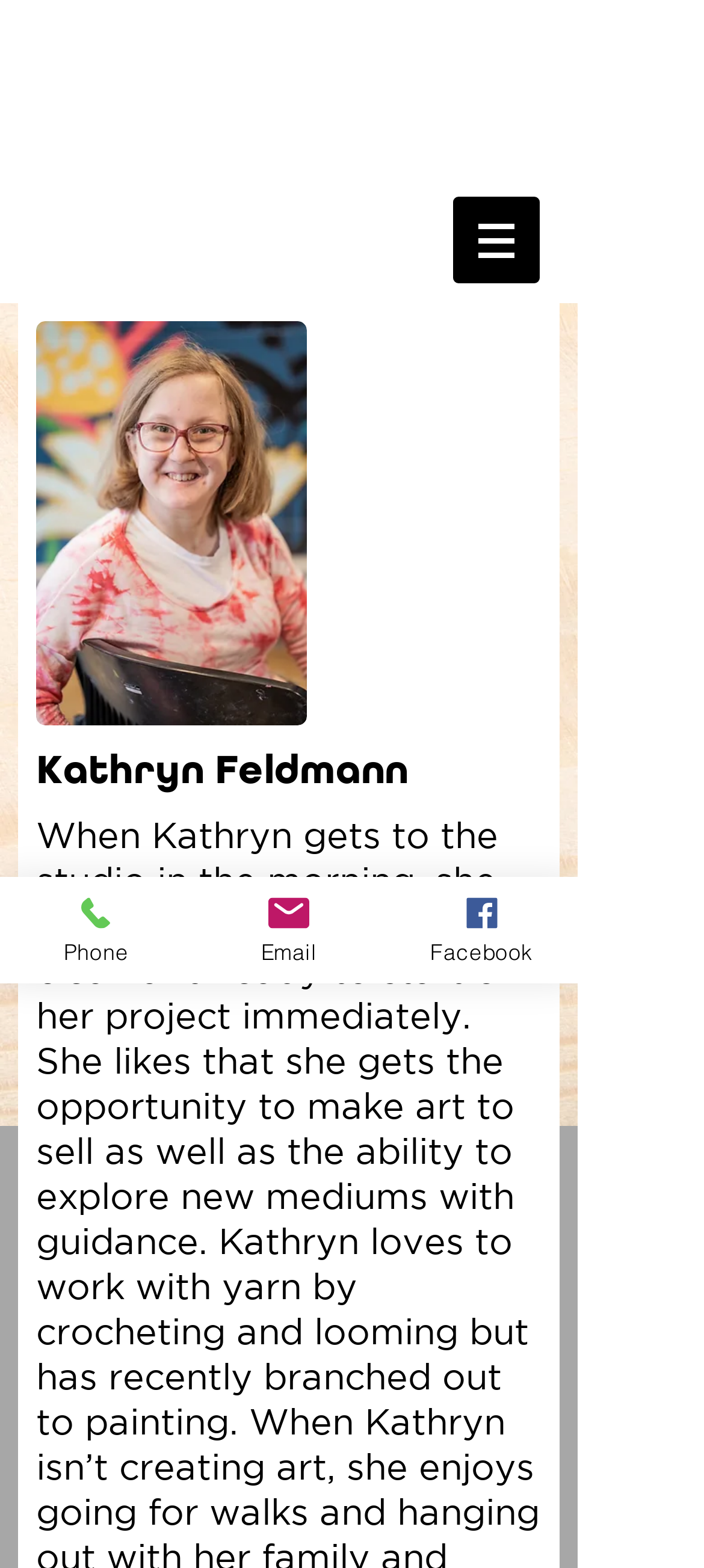How many social media links are present on this webpage?
Please answer using one word or phrase, based on the screenshot.

1